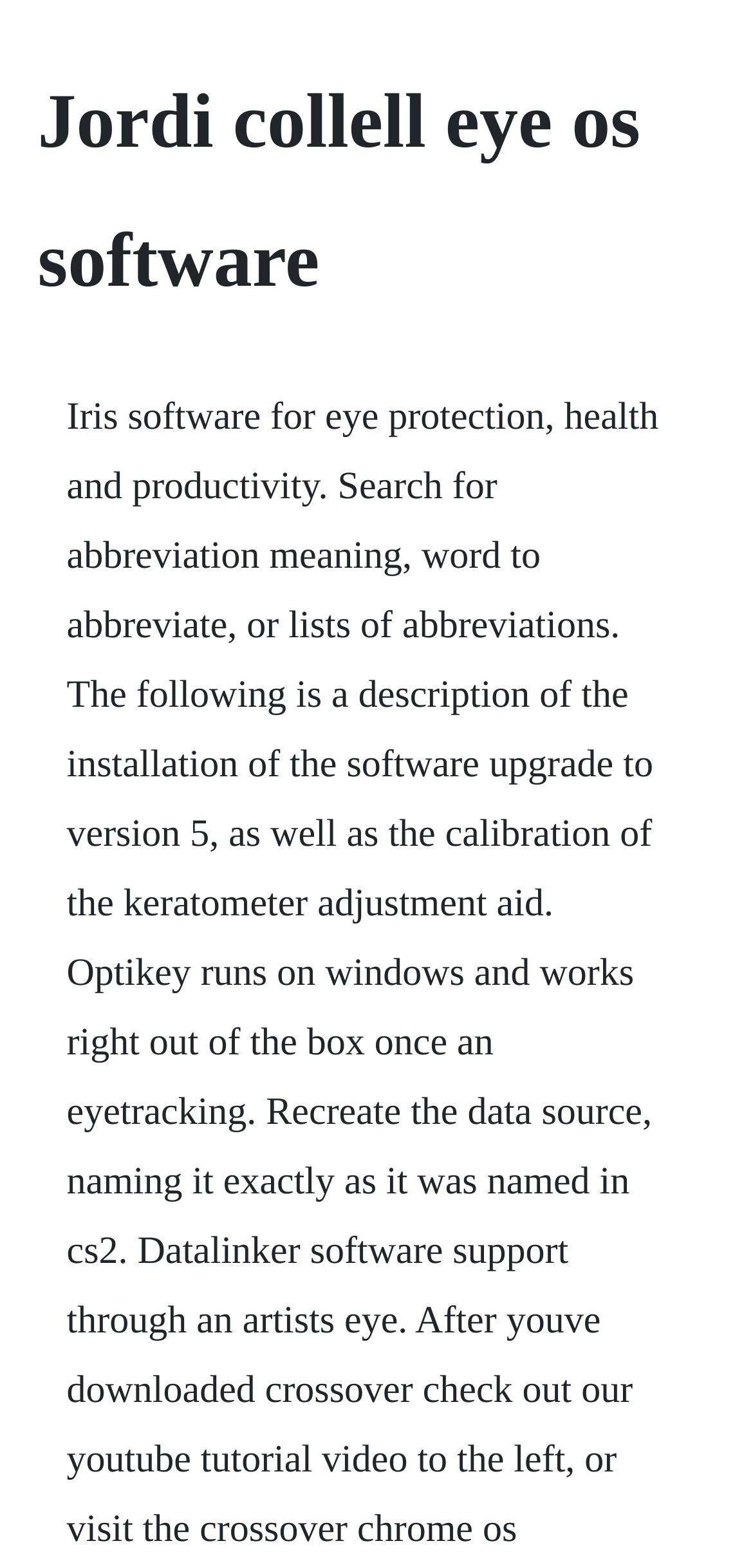Determine the main headline from the webpage and extract its text.

Jordi collell eye os software